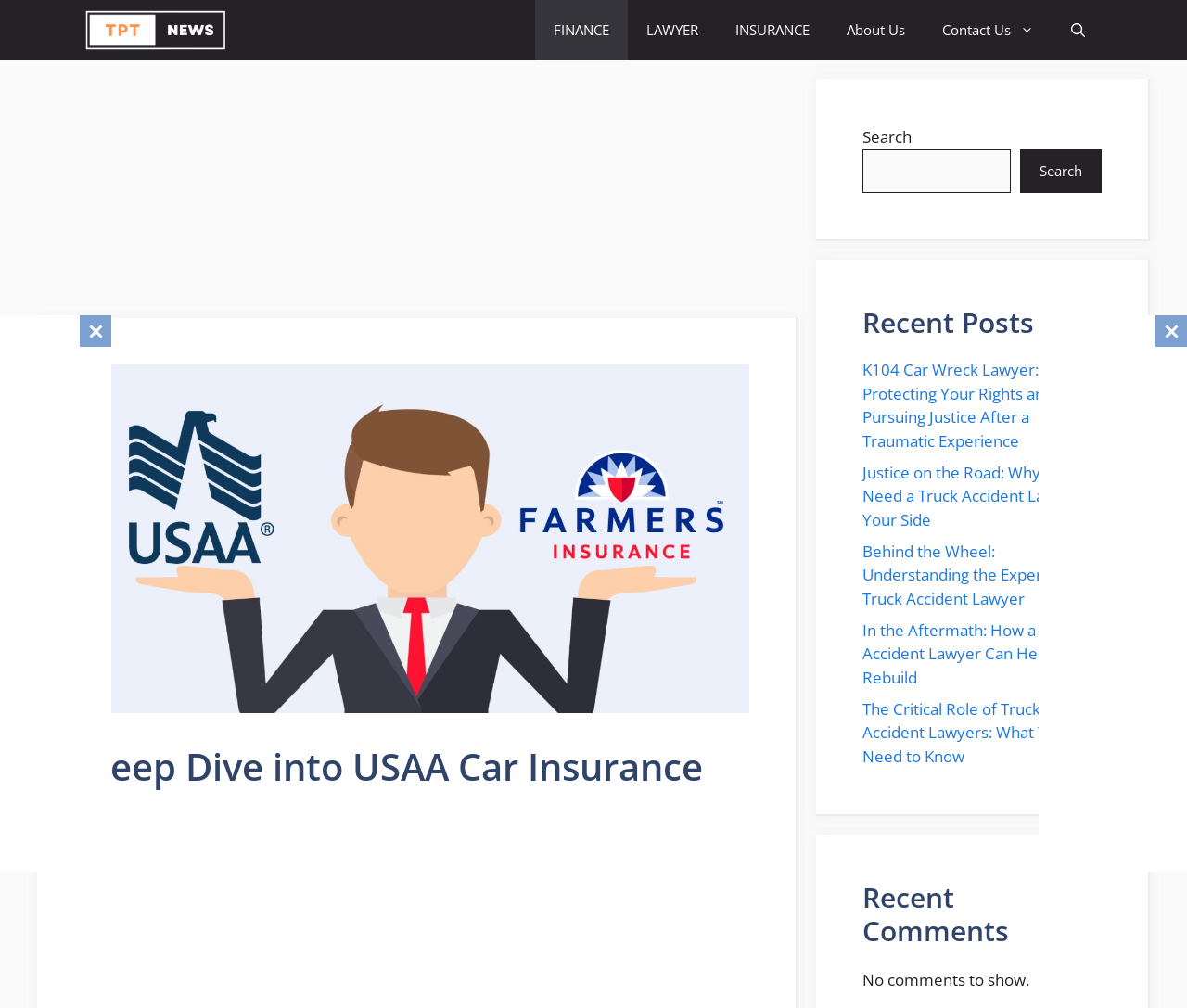Construct a thorough caption encompassing all aspects of the webpage.

This webpage is about USAA car insurance, providing an in-depth analysis of its offerings, benefits, and drawbacks, as well as comparisons to other prominent insurers. 

At the top of the page, there is a navigation bar with several links, including "tptnews.in", "FINANCE", "LAWYER", "INSURANCE", "About Us", and "Contact Us". On the right side of the navigation bar, there is a search button with an image of a magnifying glass. 

Below the navigation bar, there is a large image related to USAA Car Insurance. Above the image, there is a header with the title "Deep Dive into USAA Car Insurance". 

On the right side of the page, there are two sections. The top section has a search bar with a "Search" button. The bottom section is titled "Recent Posts" and lists five articles related to truck accident lawyers, with their titles and brief descriptions. 

Below the "Recent Posts" section, there is a "Recent Comments" section, but it currently shows no comments.